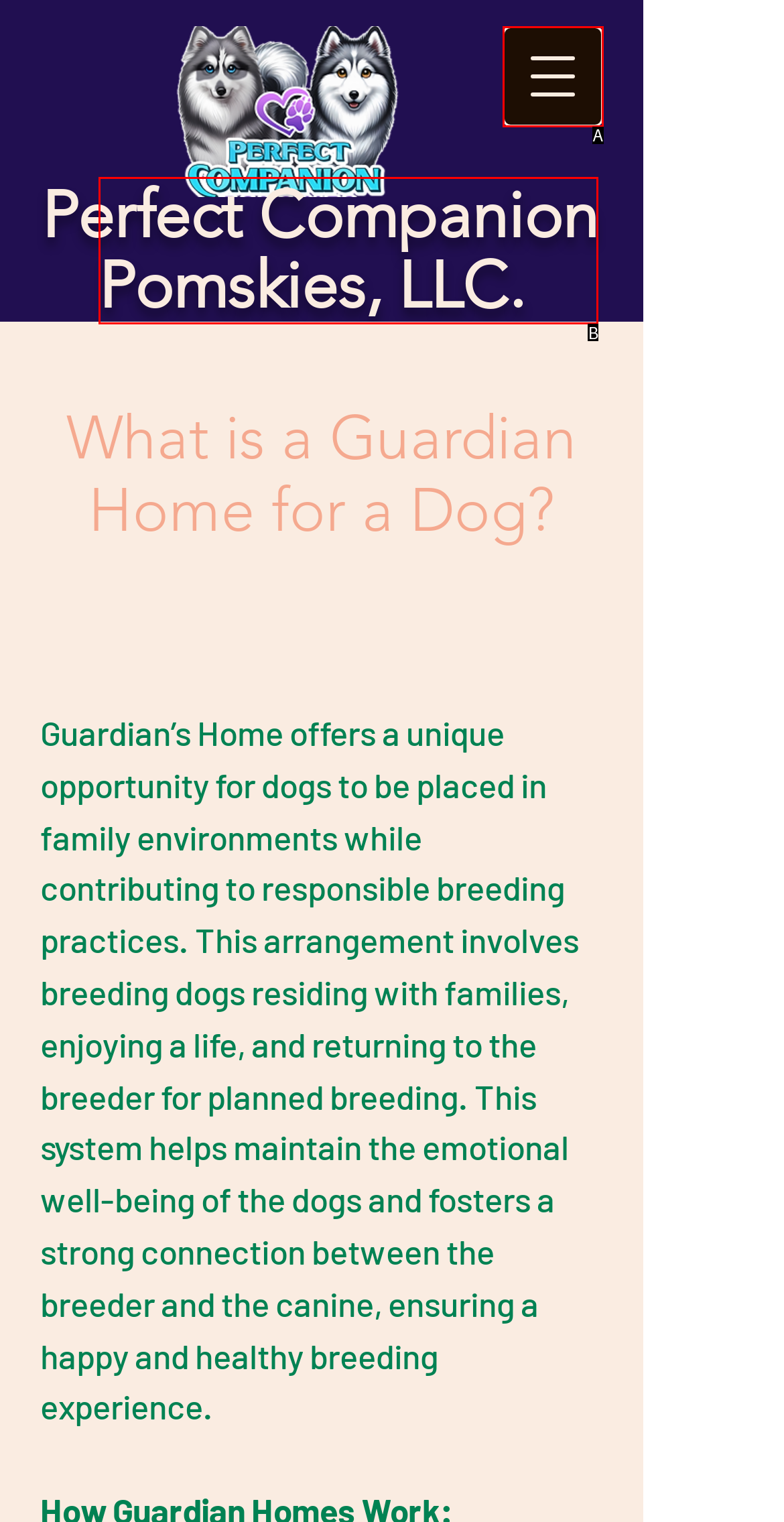Select the option that fits this description: ompanion Pomskies, LLC.
Answer with the corresponding letter directly.

B